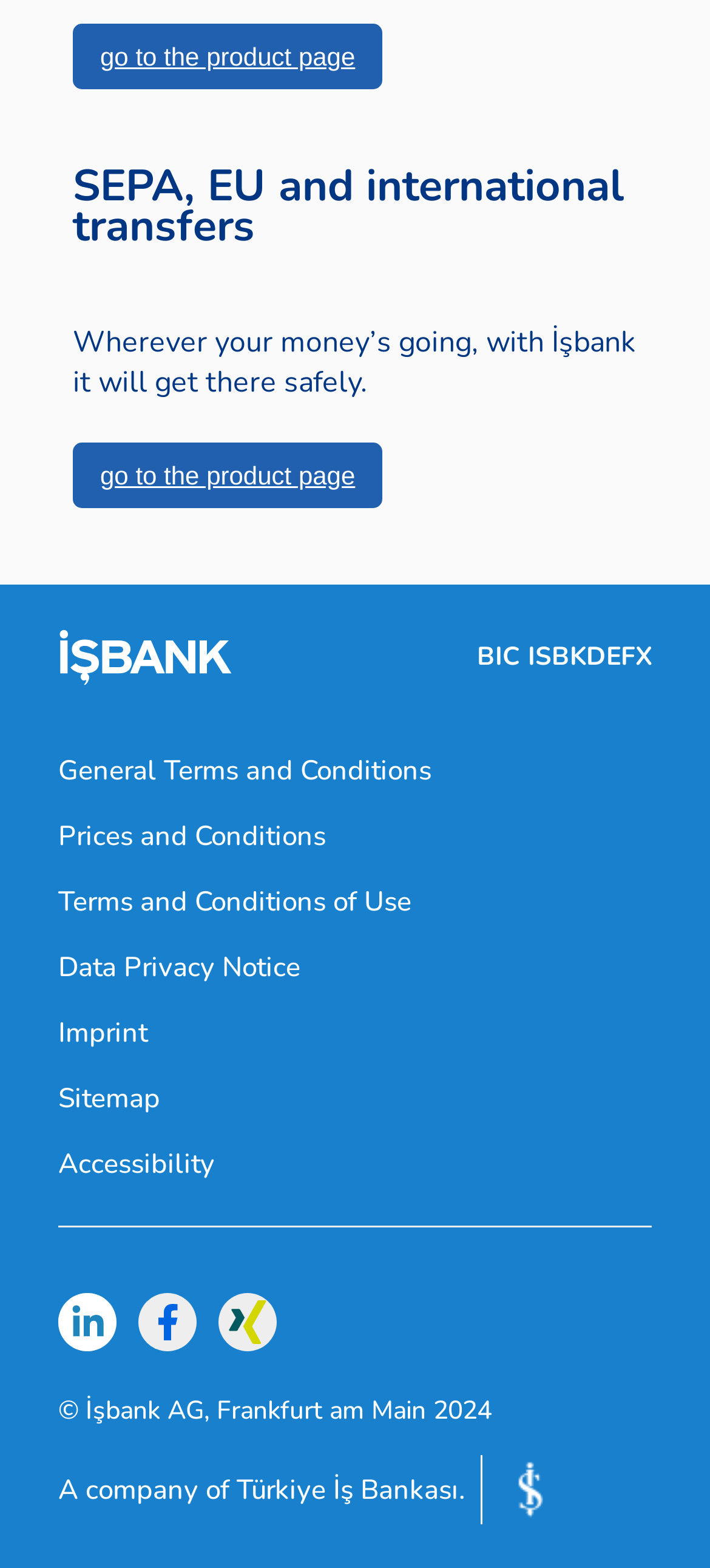Find the bounding box coordinates for the element that must be clicked to complete the instruction: "follow İşbank on LinkedIn". The coordinates should be four float numbers between 0 and 1, indicated as [left, top, right, bottom].

[0.082, 0.824, 0.164, 0.862]